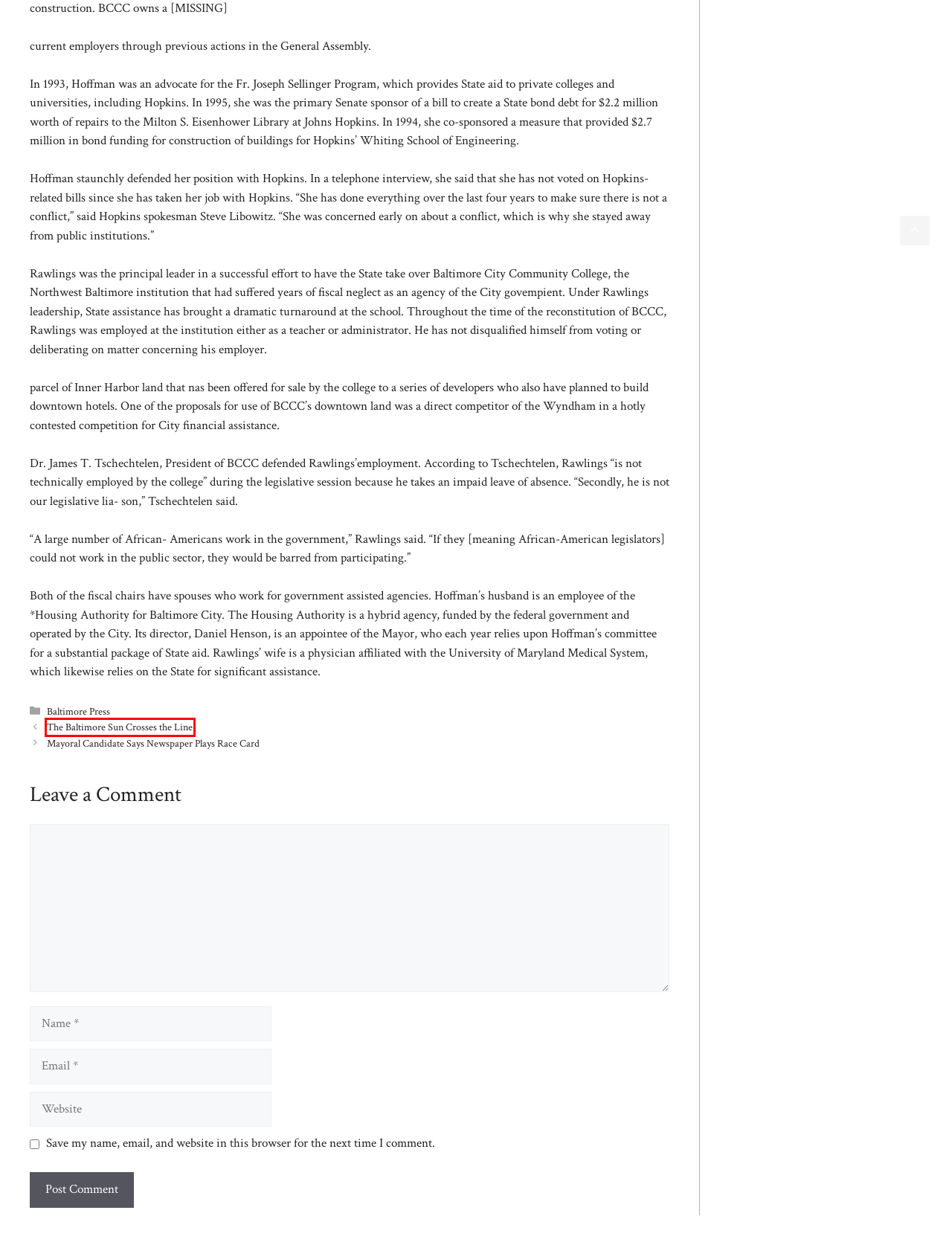You are provided a screenshot of a webpage featuring a red bounding box around a UI element. Choose the webpage description that most accurately represents the new webpage after clicking the element within the red bounding box. Here are the candidates:
A. Blog ⋆ The Baltimore Press
B. Home ⋆ The Baltimore Press
C. Environmentalism Archives ⋆ The Baltimore Press
D. Liberalism Archives ⋆ The Baltimore Press
E. Mayoral Candidate Says Newspaper Plays Race Card ⋆ The Baltimore Press
F. The Baltimore Sun Crosses the Line ⋆ The Baltimore Press
G. African American Studies Archives ⋆ The Baltimore Press
H. Baltimore's History Black Newspaper

F